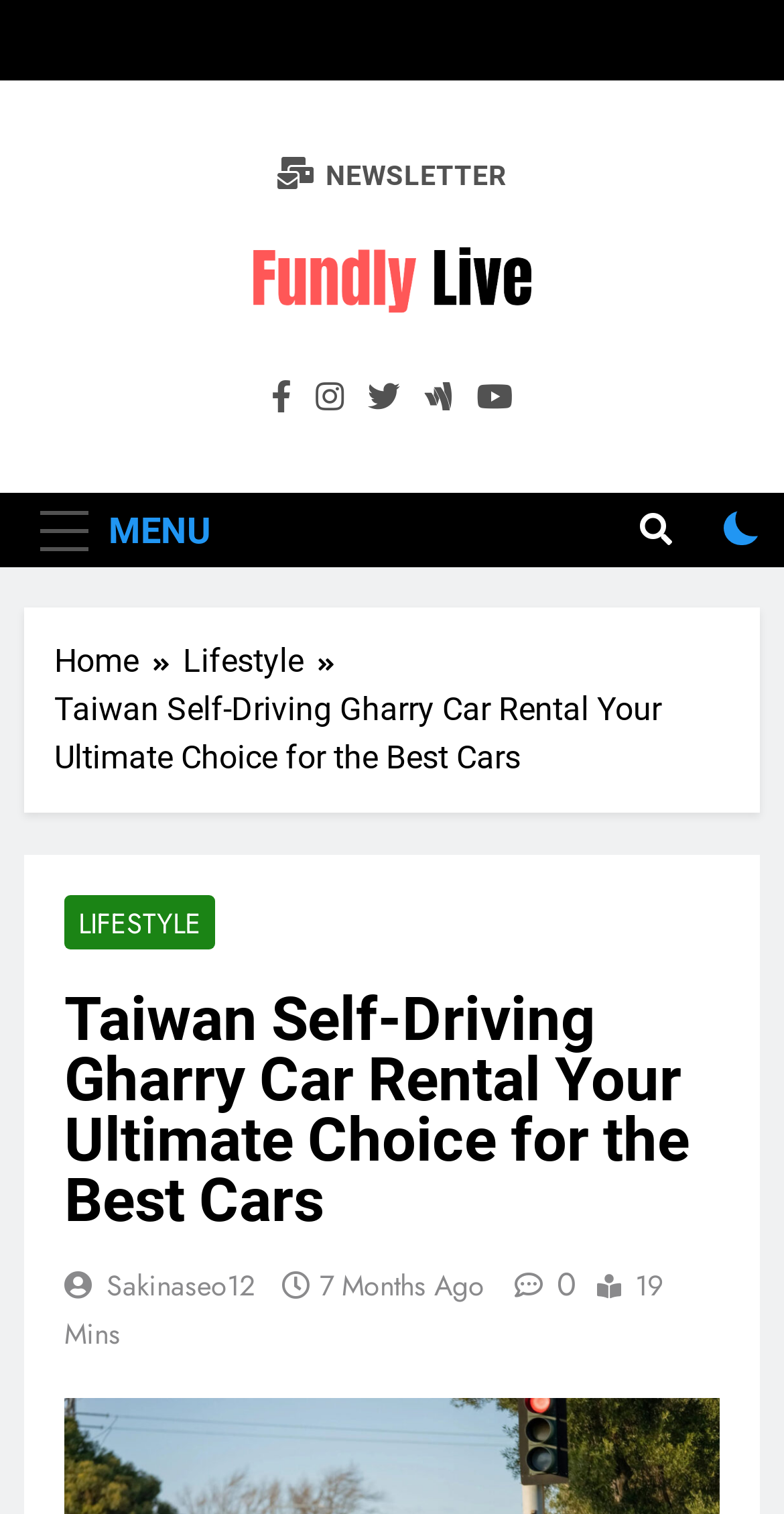How many breadcrumb links are available?
Please answer the question with a single word or phrase, referencing the image.

2